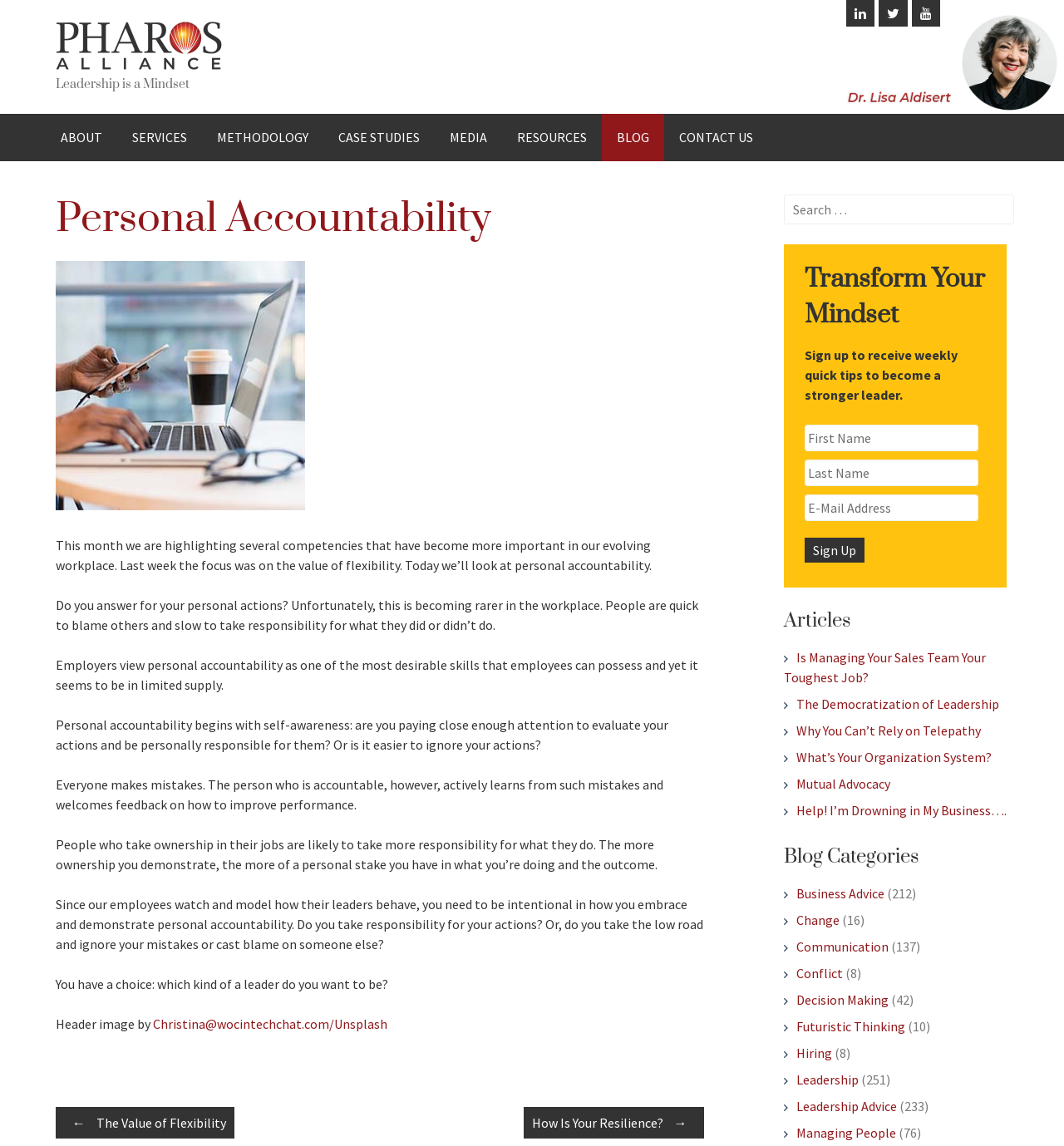What is the focus of this month?
Please interpret the details in the image and answer the question thoroughly.

The focus of this month can be found in the introductory paragraph, which states 'This month we are highlighting several competencies that have become more important in our evolving workplace.'.